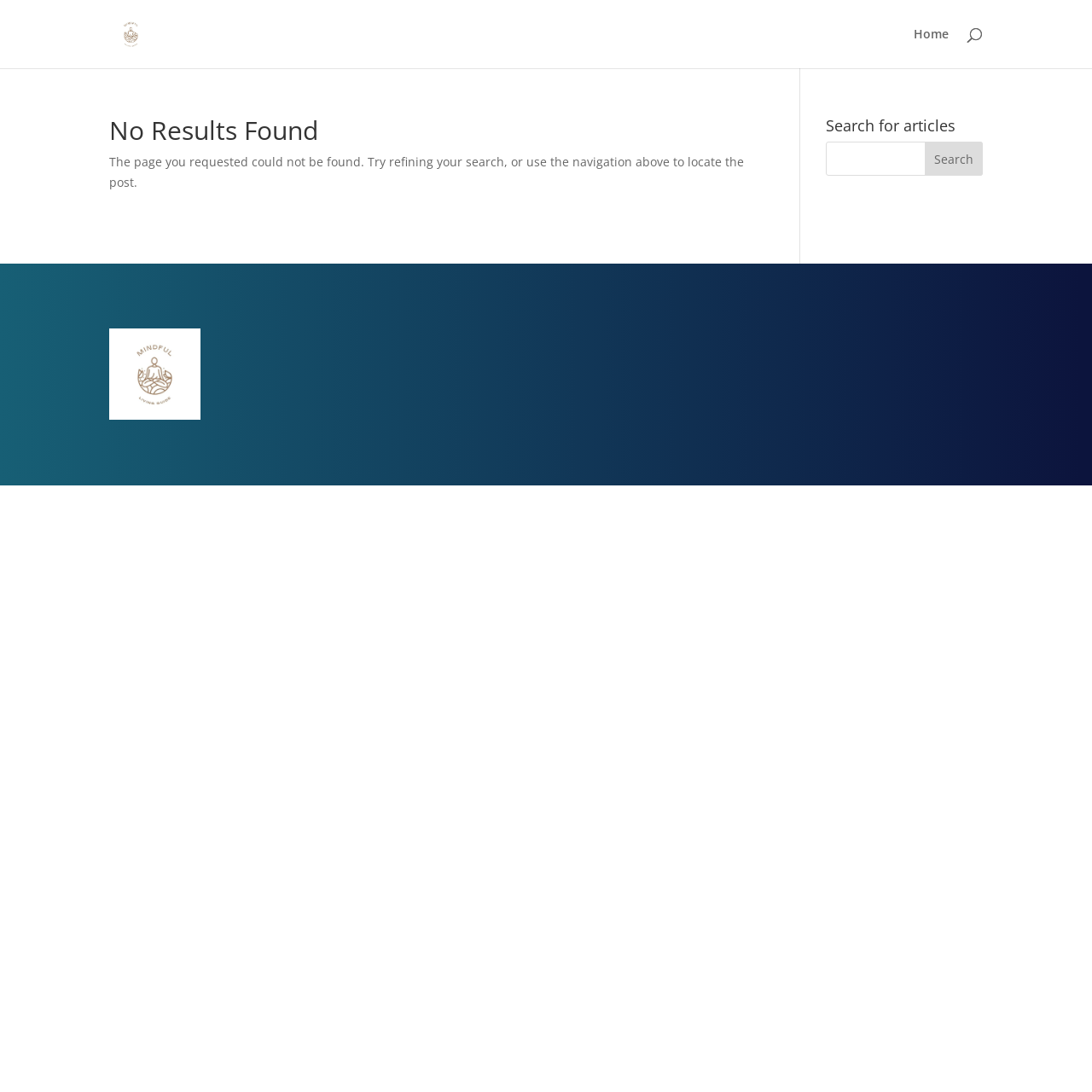Look at the image and give a detailed response to the following question: What is the name of the website?

The name of the website can be determined by looking at the link element with the text 'Mindful Living Guide' at the top of the page, which suggests that it is the title of the website.